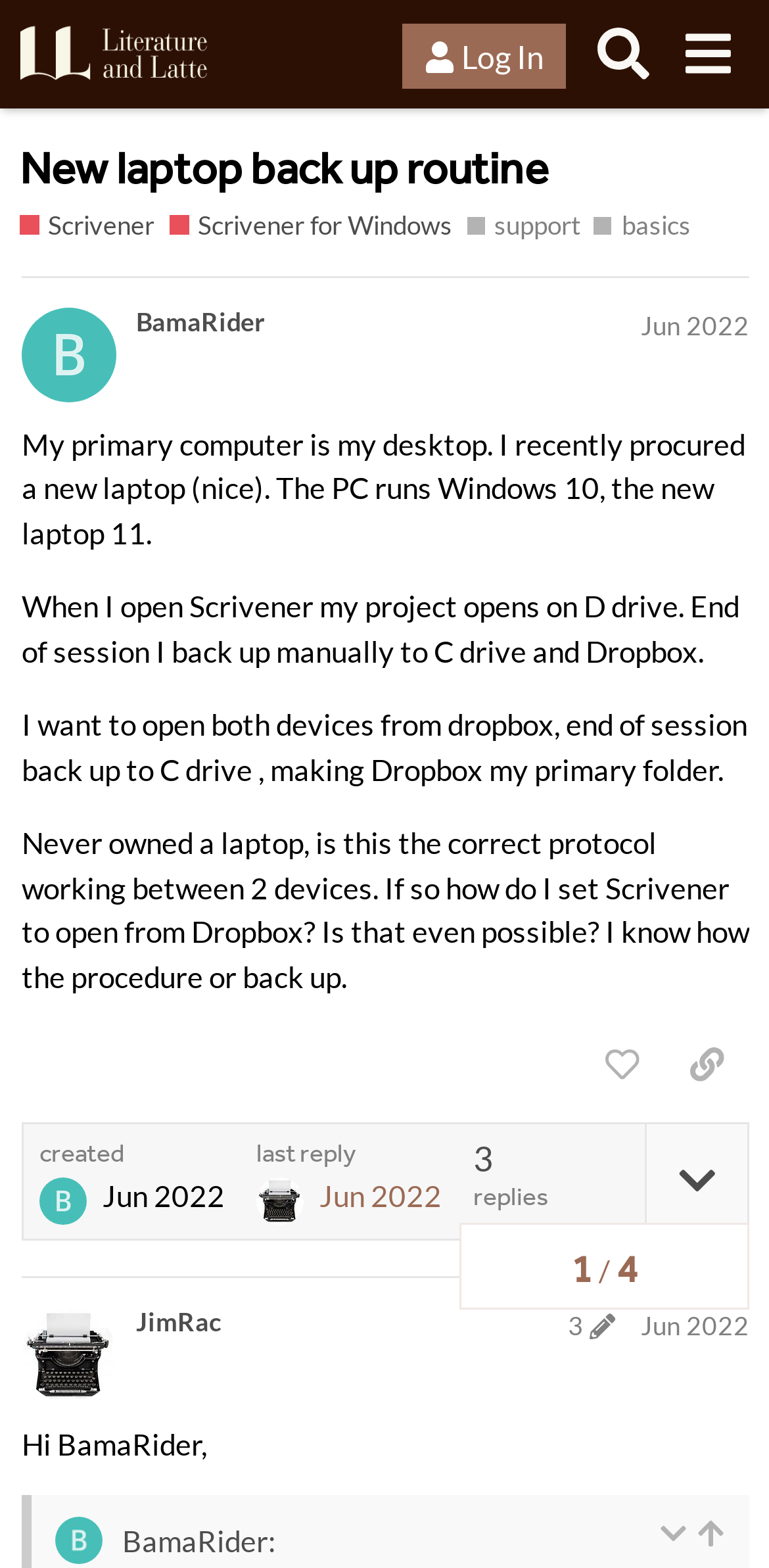Please find the bounding box for the following UI element description. Provide the coordinates in (top-left x, top-left y, bottom-right x, bottom-right y) format, with values between 0 and 1: Scrivener for Windows

[0.22, 0.132, 0.588, 0.157]